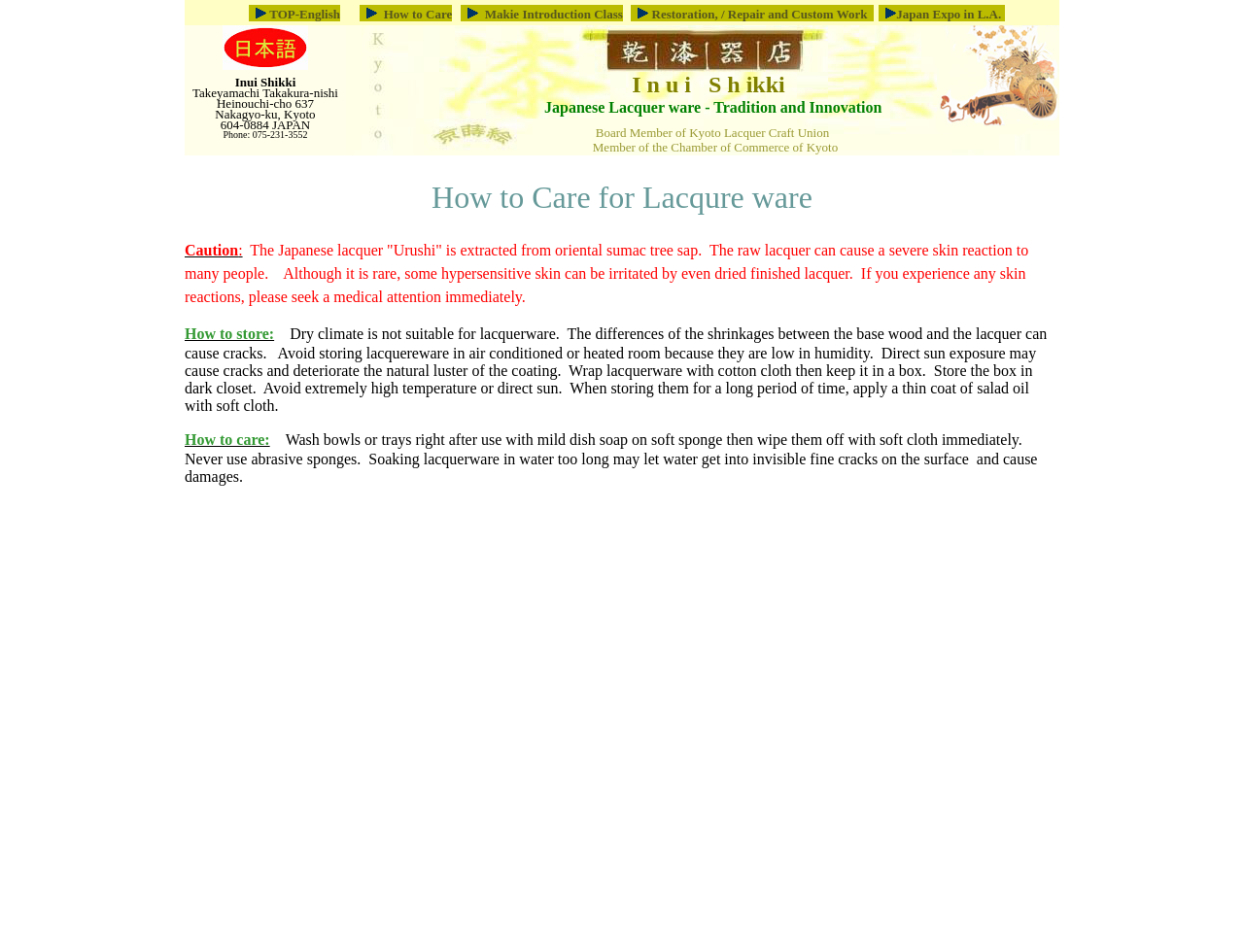Refer to the image and provide a thorough answer to this question:
What is the location of the company?

The company's address is provided in the second table on the webpage, which includes the city and country: 'Nakagyo-ku, Kyoto 604-0884 JAPAN'.